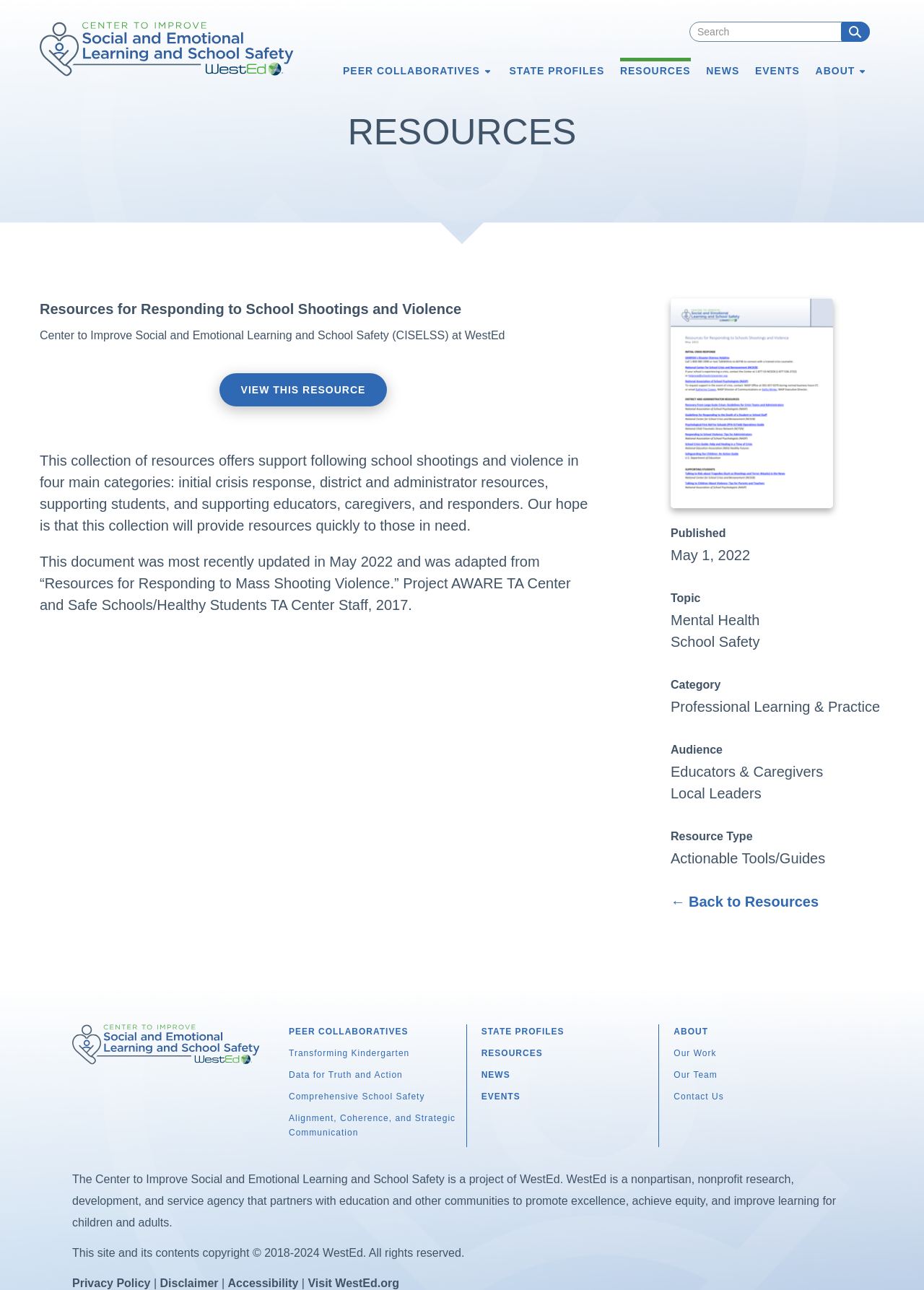Please provide a brief answer to the following inquiry using a single word or phrase:
What is the category of the resource?

Professional Learning & Practice